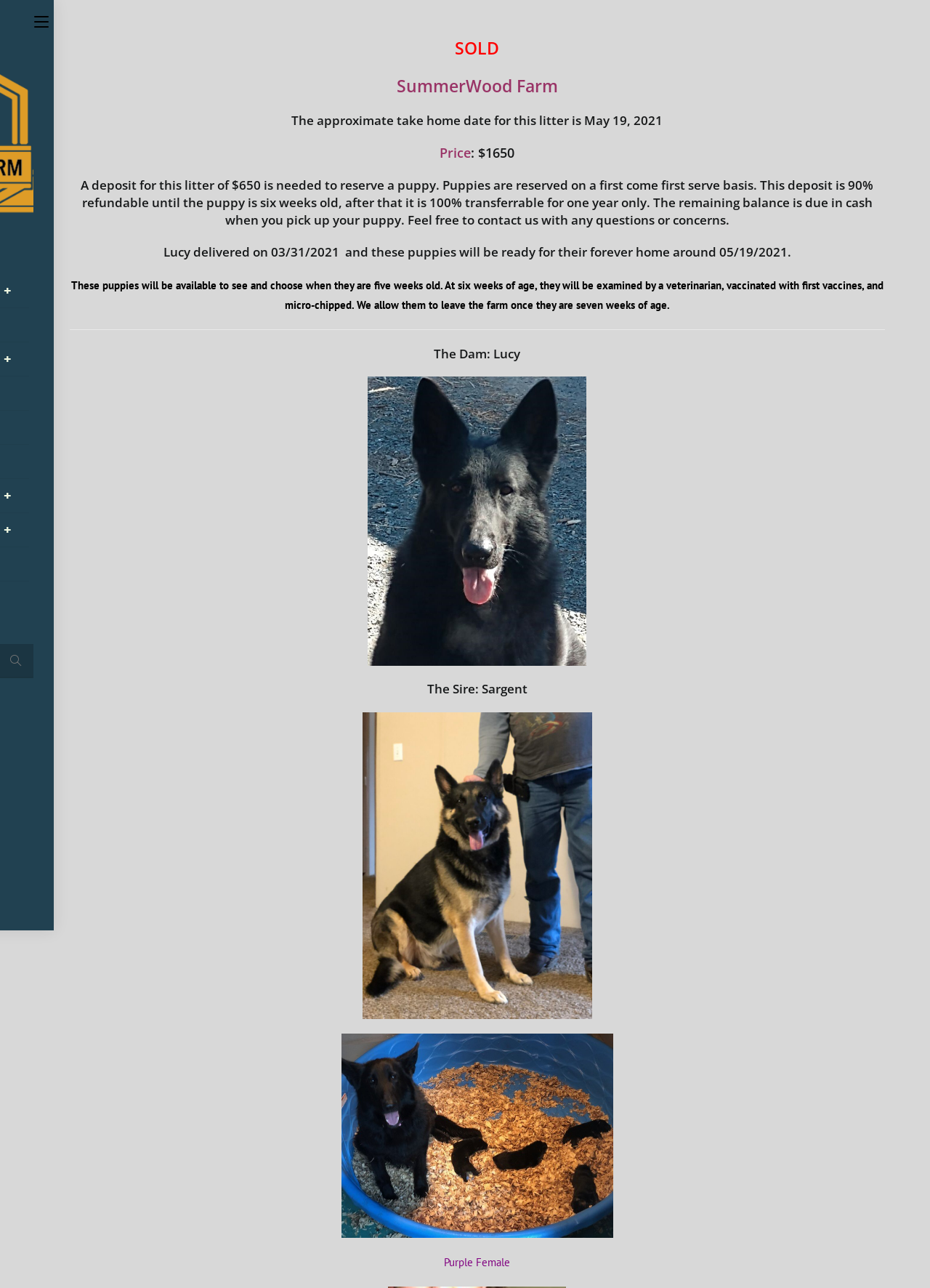When can the puppies be taken home?
Could you answer the question in a detailed manner, providing as much information as possible?

The approximate take-home date for the puppies is mentioned in the heading element that says 'The approximate take home date for this litter is May 19, 2021'. This information is provided to inform potential buyers of when they can expect to take their puppy home.